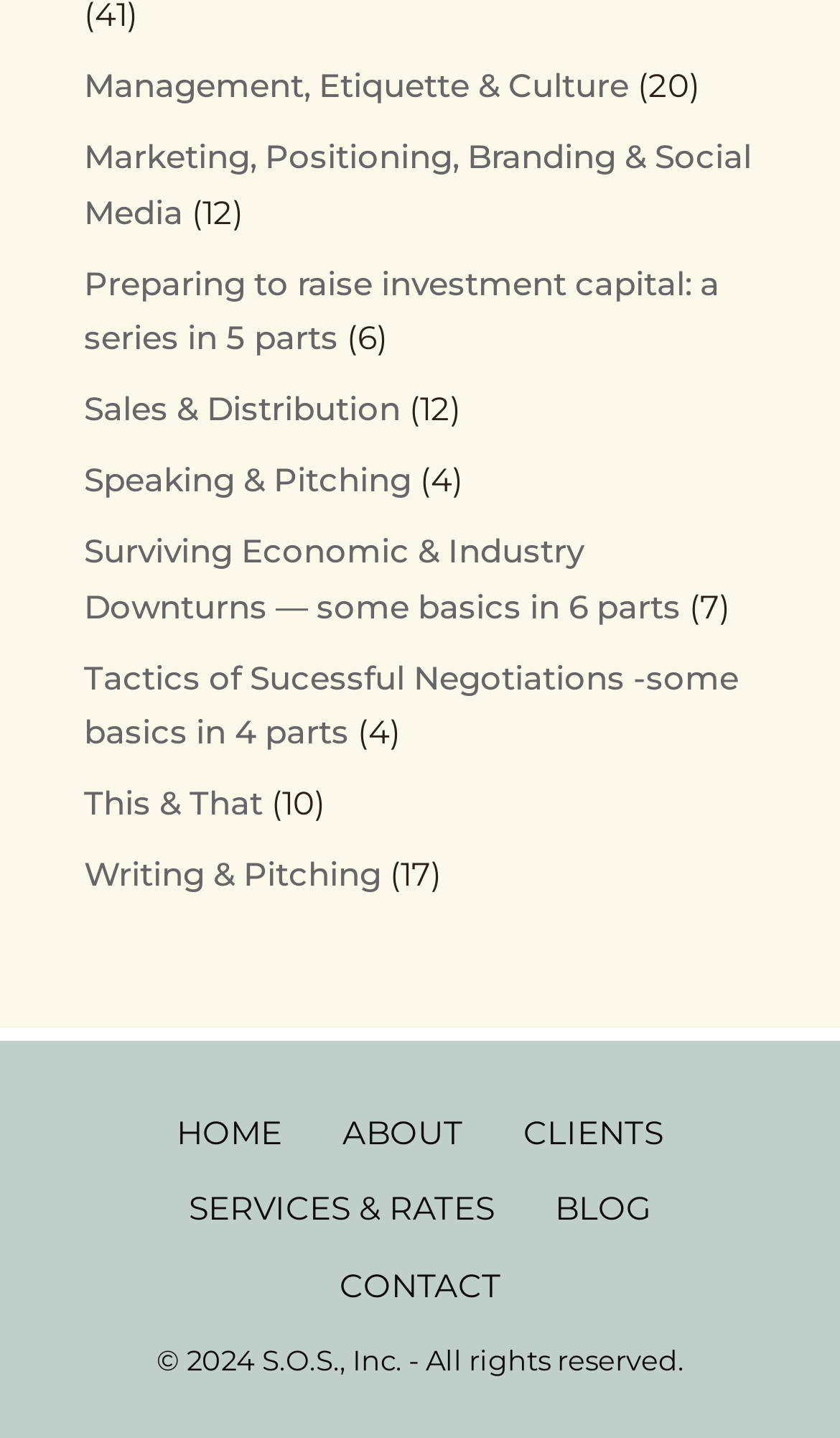How many links are in the top section?
Examine the webpage screenshot and provide an in-depth answer to the question.

I counted the number of links in the top section of the webpage, starting from 'Management, Etiquette & Culture' to 'Writing & Pitching', and found 11 links.